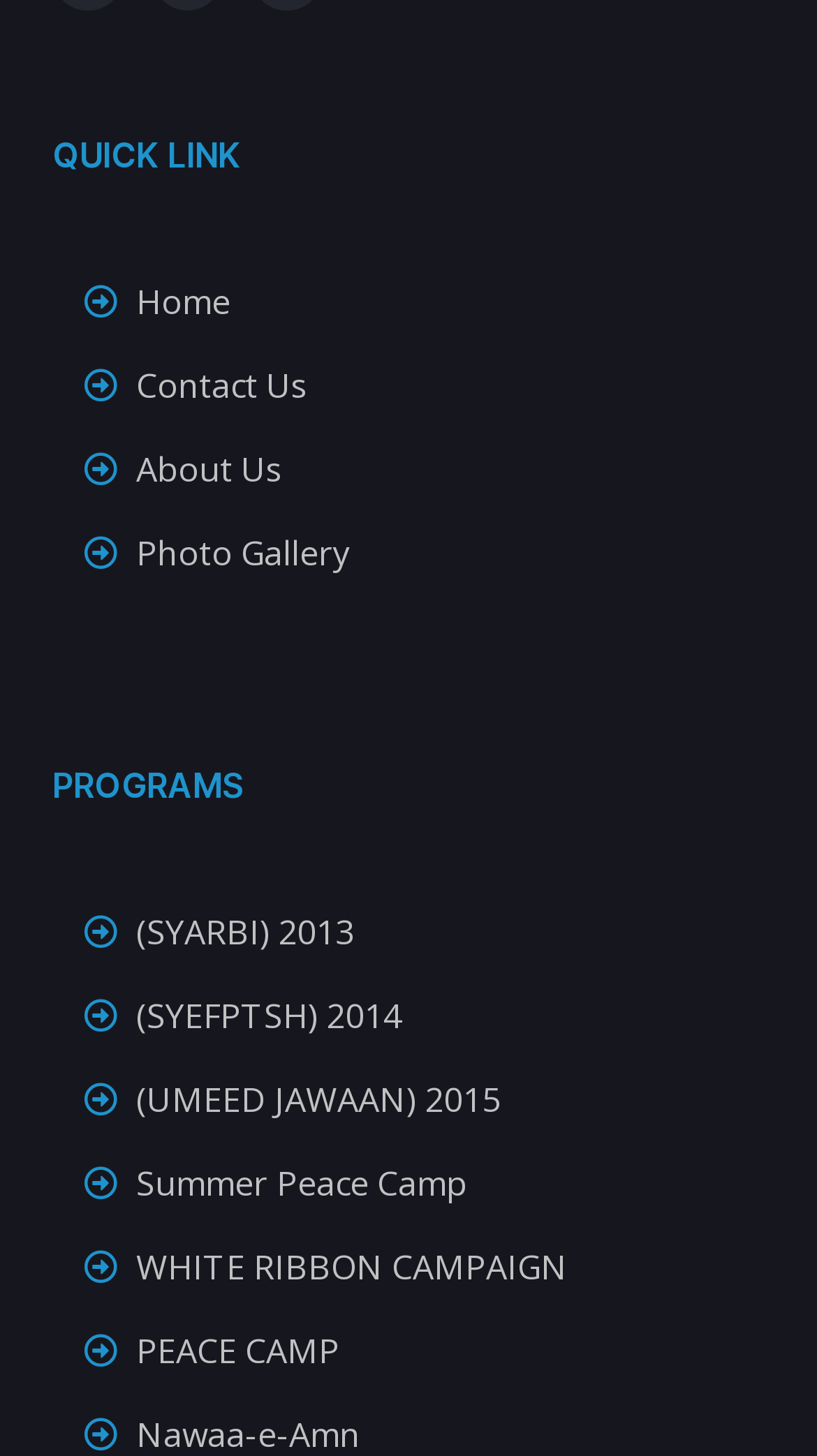Answer the question below in one word or phrase:
What is the first quick link?

Home